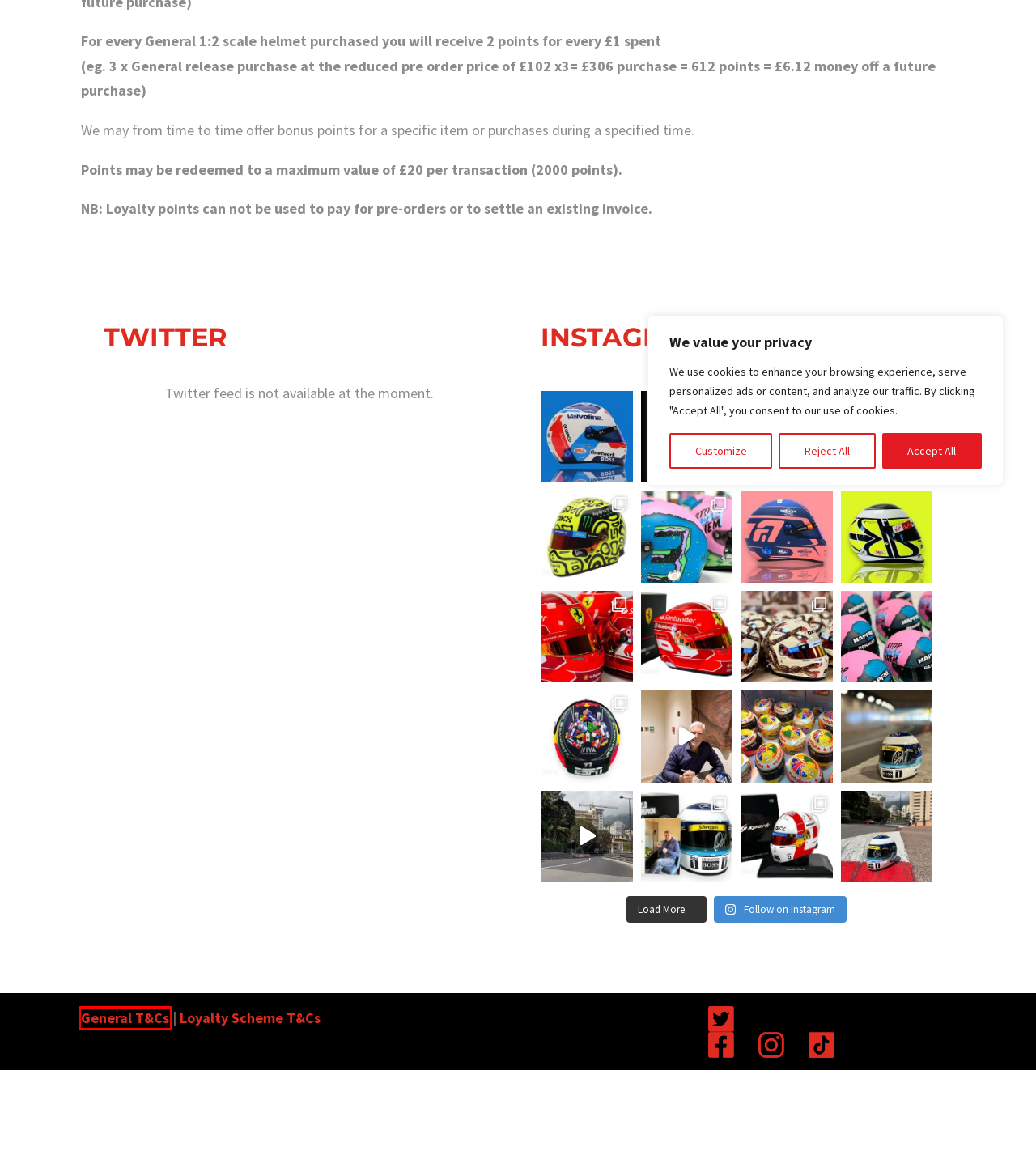You have been given a screenshot of a webpage with a red bounding box around a UI element. Select the most appropriate webpage description for the new webpage that appears after clicking the element within the red bounding box. The choices are:
A. Shows & Events - DRM Helmets
B. Terms & Conditions - DRM Helmets
C. My account - DRM Helmets
D. Home - DRM Helmets
E. Basket - DRM Helmets
F. Shipping - DRM Helmets
G. Shop - DRM Helmets
H. About Us - DRM Helmets

B